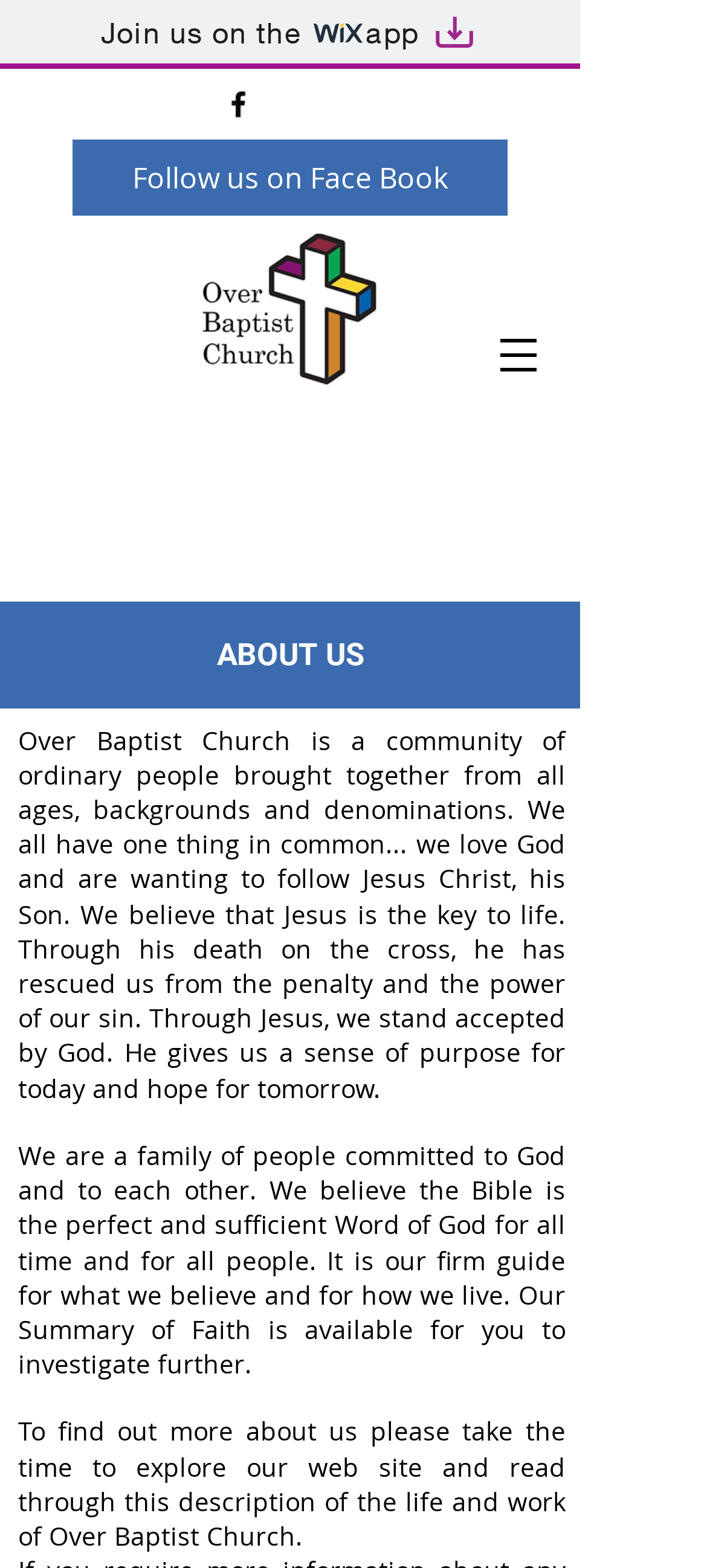Deliver a detailed narrative of the webpage's visual and textual elements.

The webpage is about Over Baptist Church, a community of people from diverse backgrounds and denominations united by their love for God and desire to follow Jesus Christ. 

At the top of the page, there is a link to join the Wix app, accompanied by two small images, one of the Wix logo and another of Artboard 1. Below this, there is a social bar with a Facebook link, featuring a Facebook icon. 

To the right of the social bar, there is a link to follow the church on Facebook. Above this link, there is an image, possibly a screenshot. 

On the right side of the page, there is a navigation menu labeled "Site", which includes a button with a dropdown menu. 

The main content of the page is divided into sections. The first section is headed by a large "ABOUT US" title. Below this, there is a paragraph describing the church's community and beliefs, emphasizing their love for God and Jesus Christ. 

Following this, there are two more paragraphs of text, describing the church's values and mission. The first paragraph explains that the church is a family of people committed to God and each other, and that they believe the Bible is the perfect and sufficient Word of God. The second paragraph invites visitors to explore the website and learn more about the church's life and work.